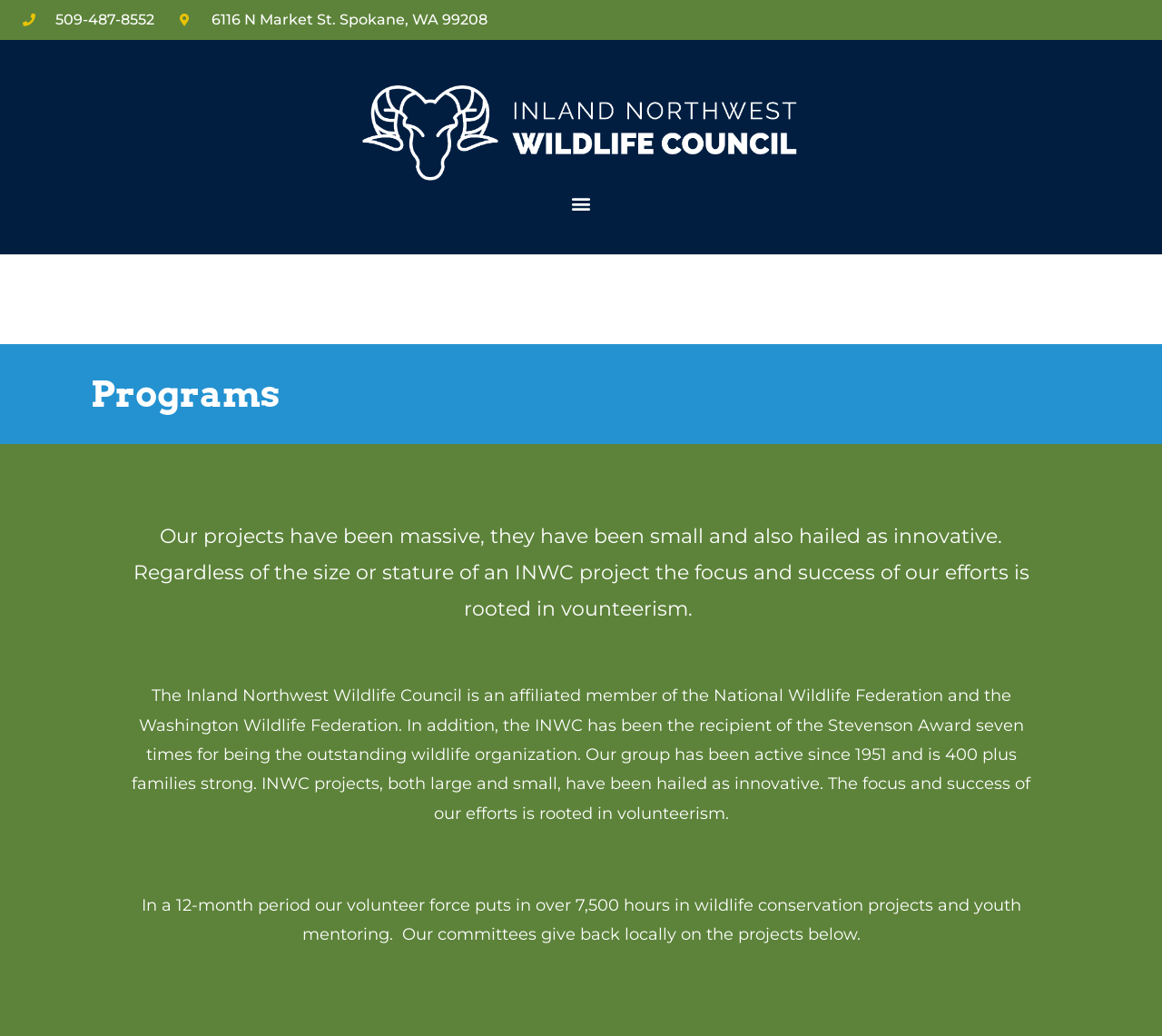Respond to the question below with a single word or phrase: How many families are part of the INWC?

400 plus